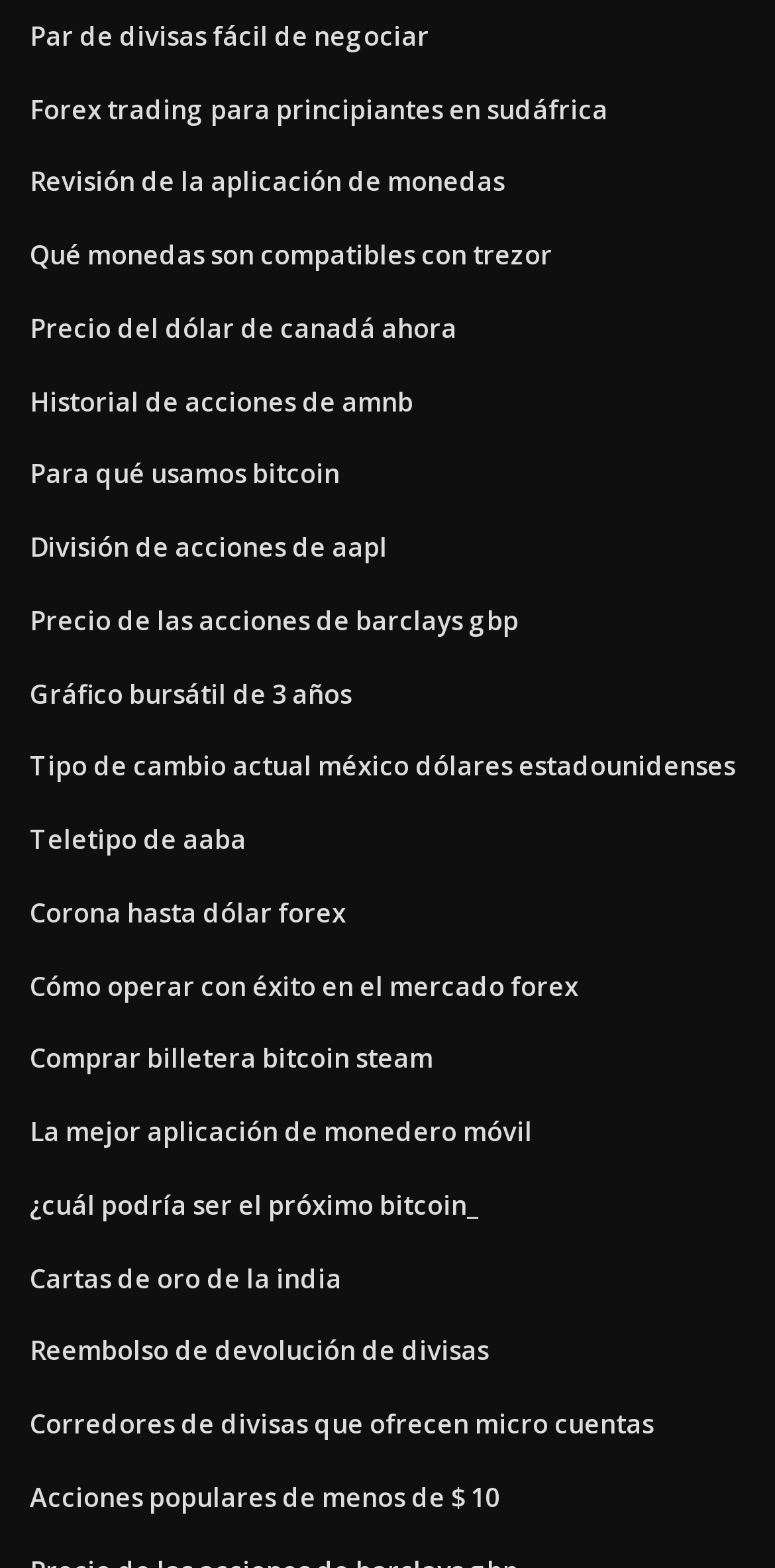Give a one-word or phrase response to the following question: What is the longest link on this webpage?

Tipo de cambio actual méxico dólares estadounidenses